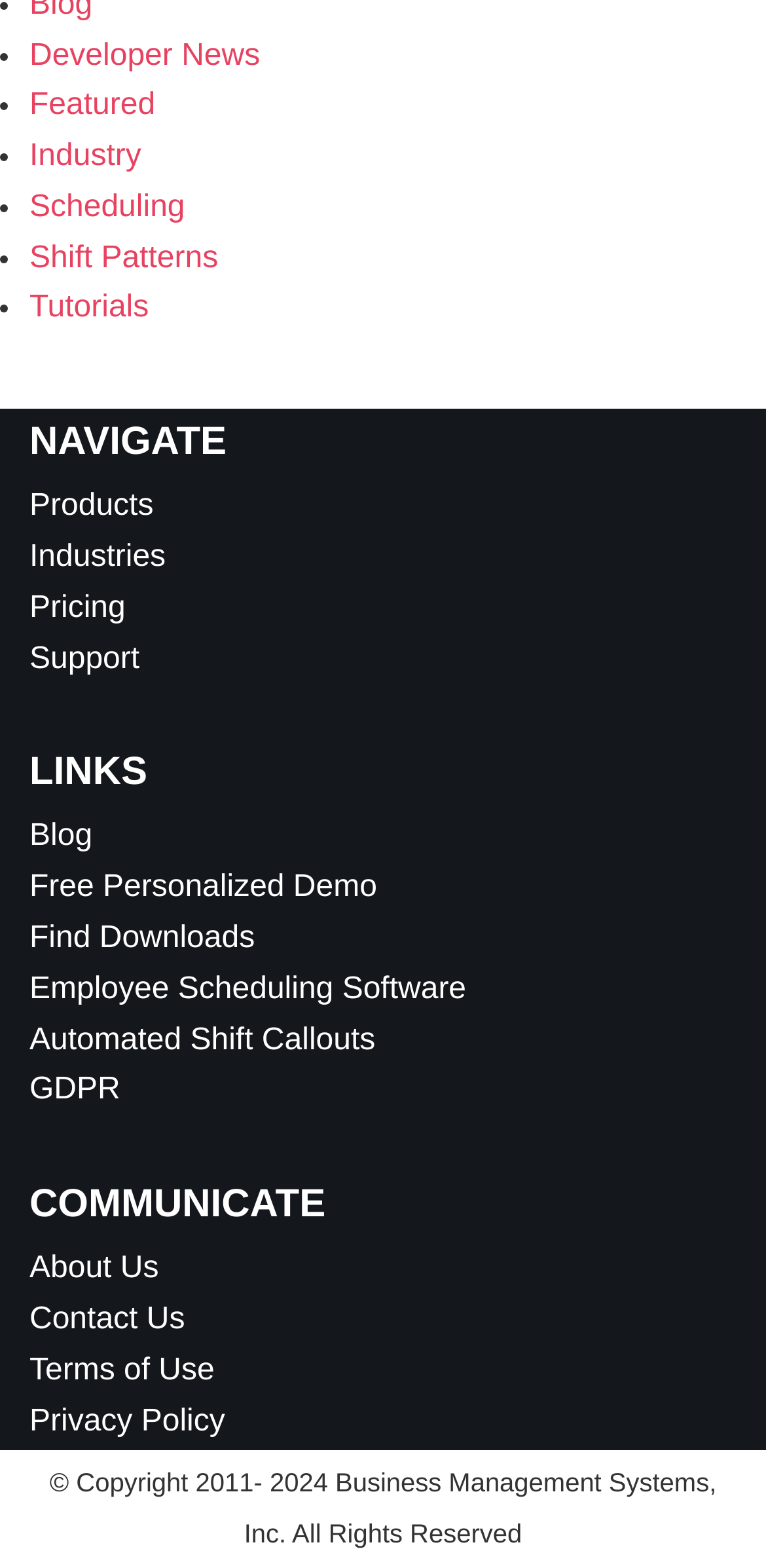What is the year range in the copyright notice?
Answer with a single word or phrase by referring to the visual content.

2011-2024